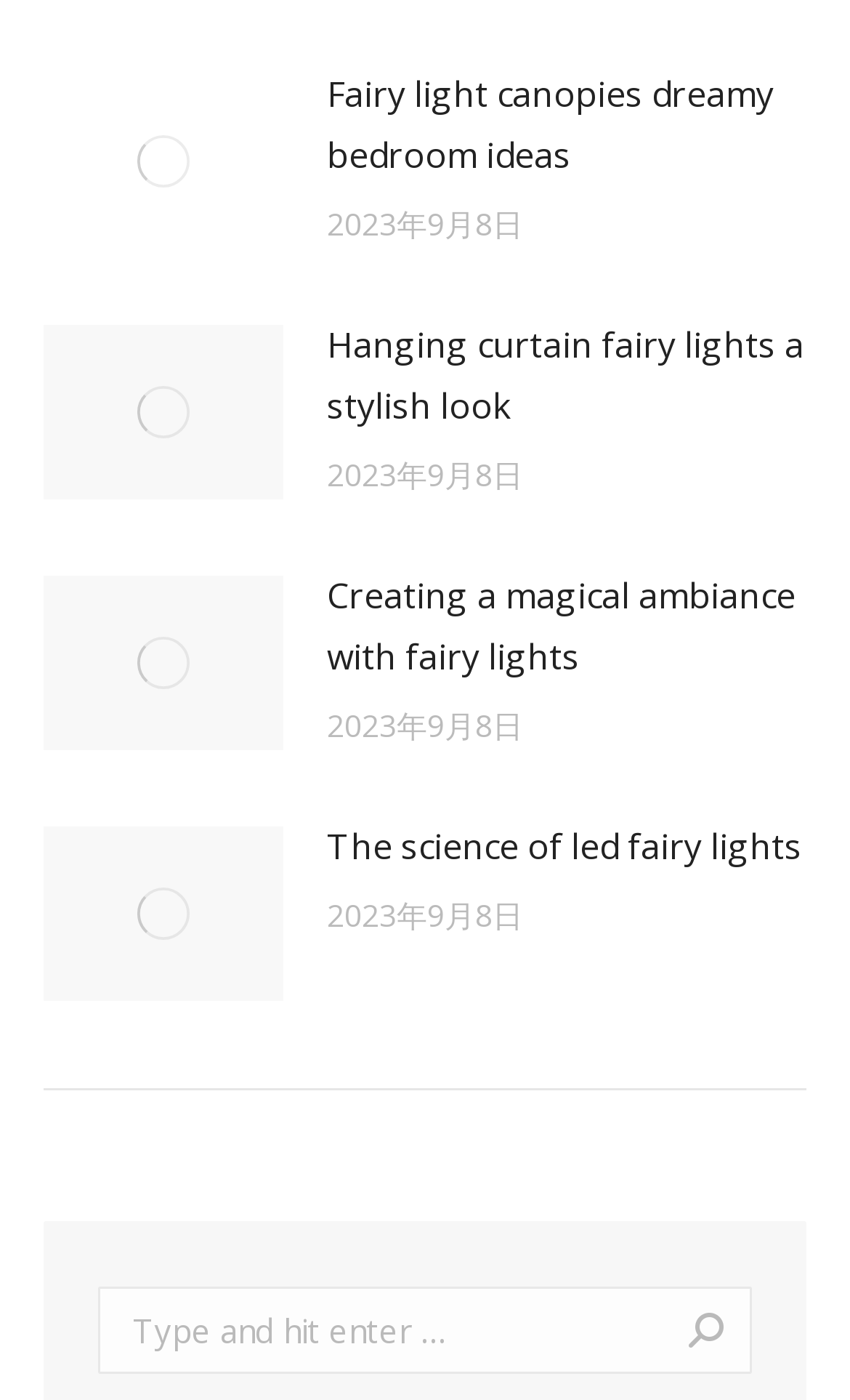Locate the bounding box coordinates of the clickable element to fulfill the following instruction: "Click on 'Fairy light canopies dreamy bedroom ideas'". Provide the coordinates as four float numbers between 0 and 1 in the format [left, top, right, bottom].

[0.385, 0.045, 0.949, 0.132]